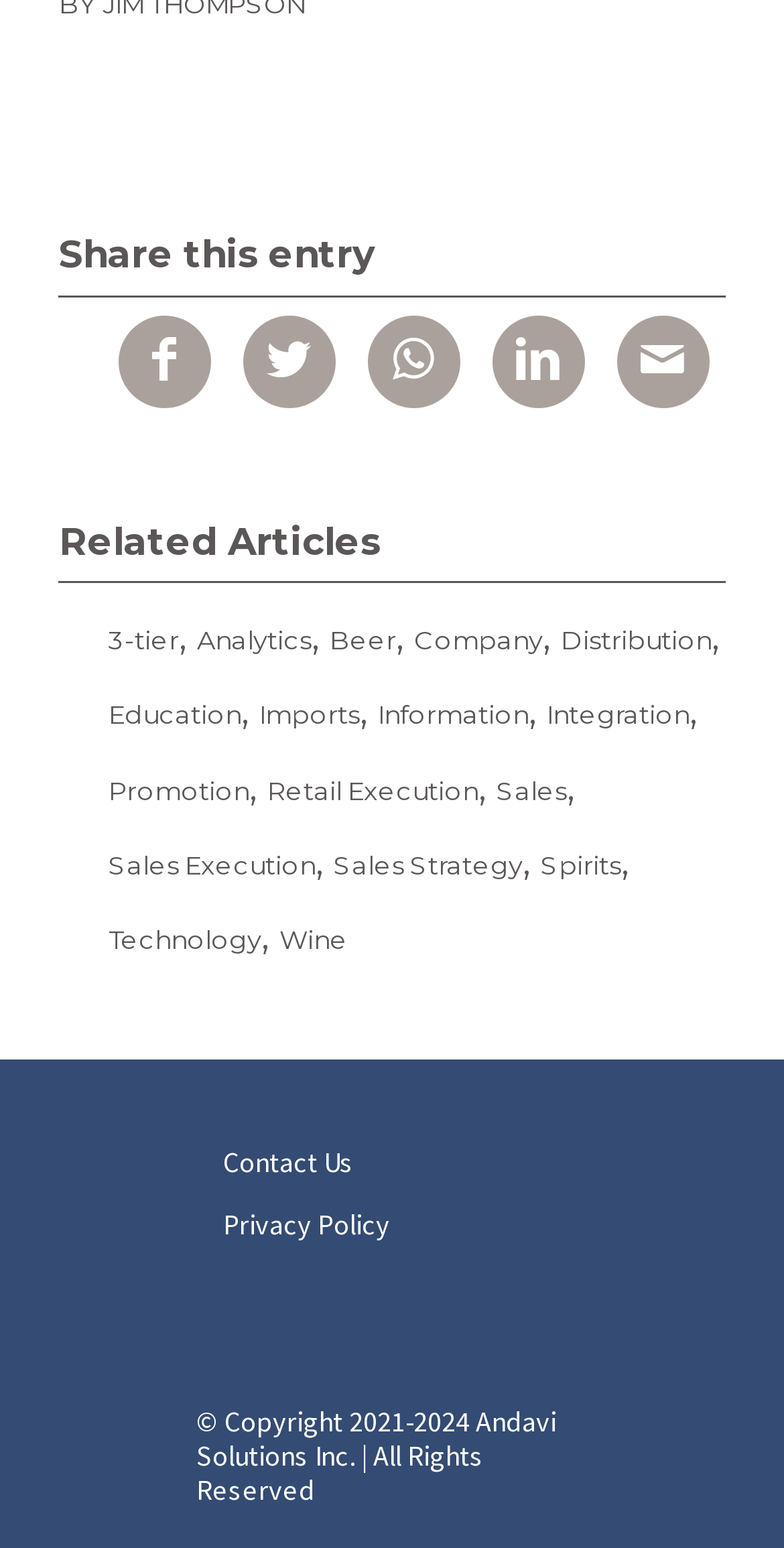Identify the bounding box coordinates for the element you need to click to achieve the following task: "Read related article about 3-tier". The coordinates must be four float values ranging from 0 to 1, formatted as [left, top, right, bottom].

[0.139, 0.391, 0.228, 0.437]